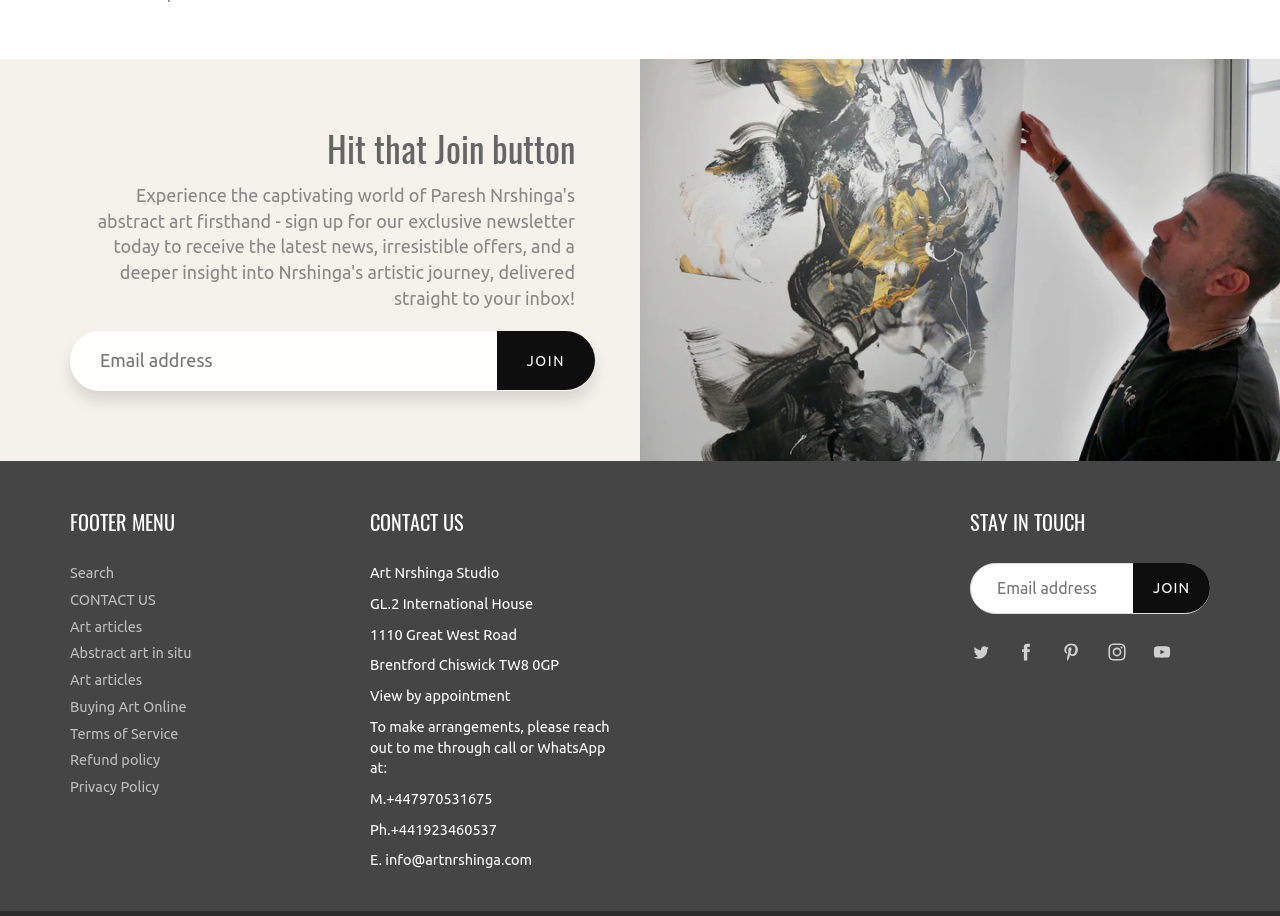Please provide a brief answer to the question using only one word or phrase: 
What is the name of the art studio?

Art Nrshinga Studio